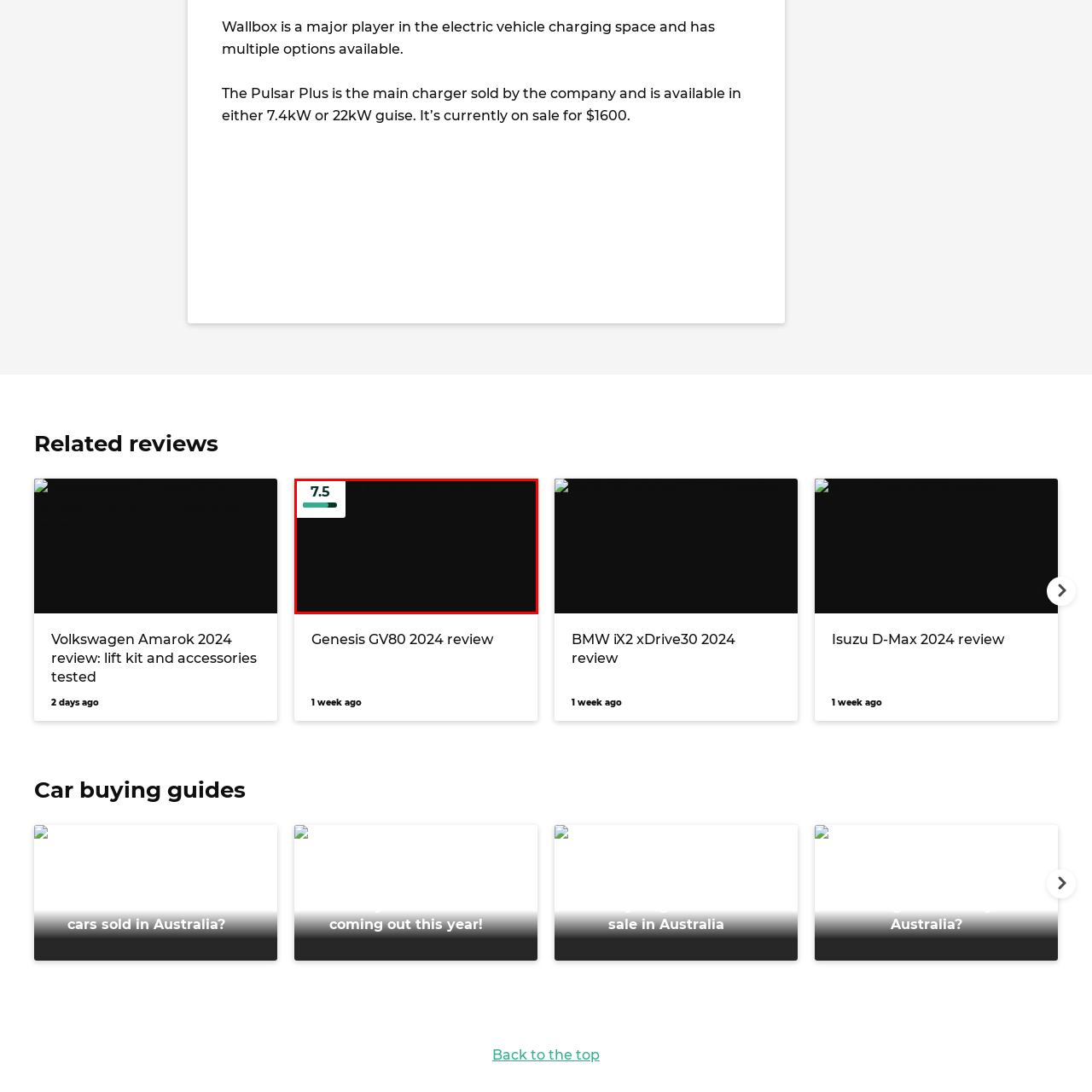Inspect the picture enclosed by the red border, Who likely provided the consensus for the review score? Provide your answer as a single word or phrase.

Experts in automotive reviews